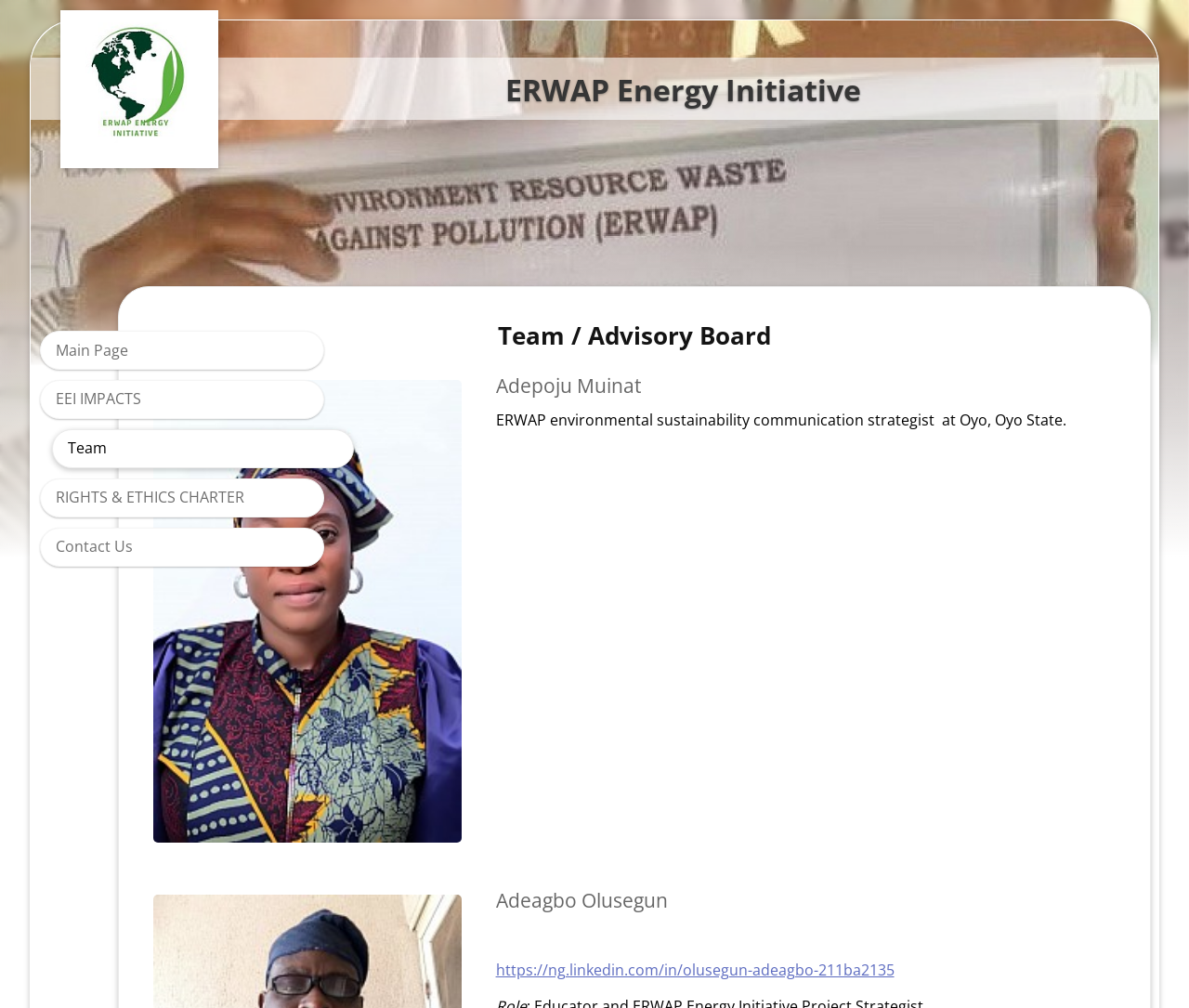What is the name of the project assistant?
Using the visual information, respond with a single word or phrase.

ERWAP project assistant